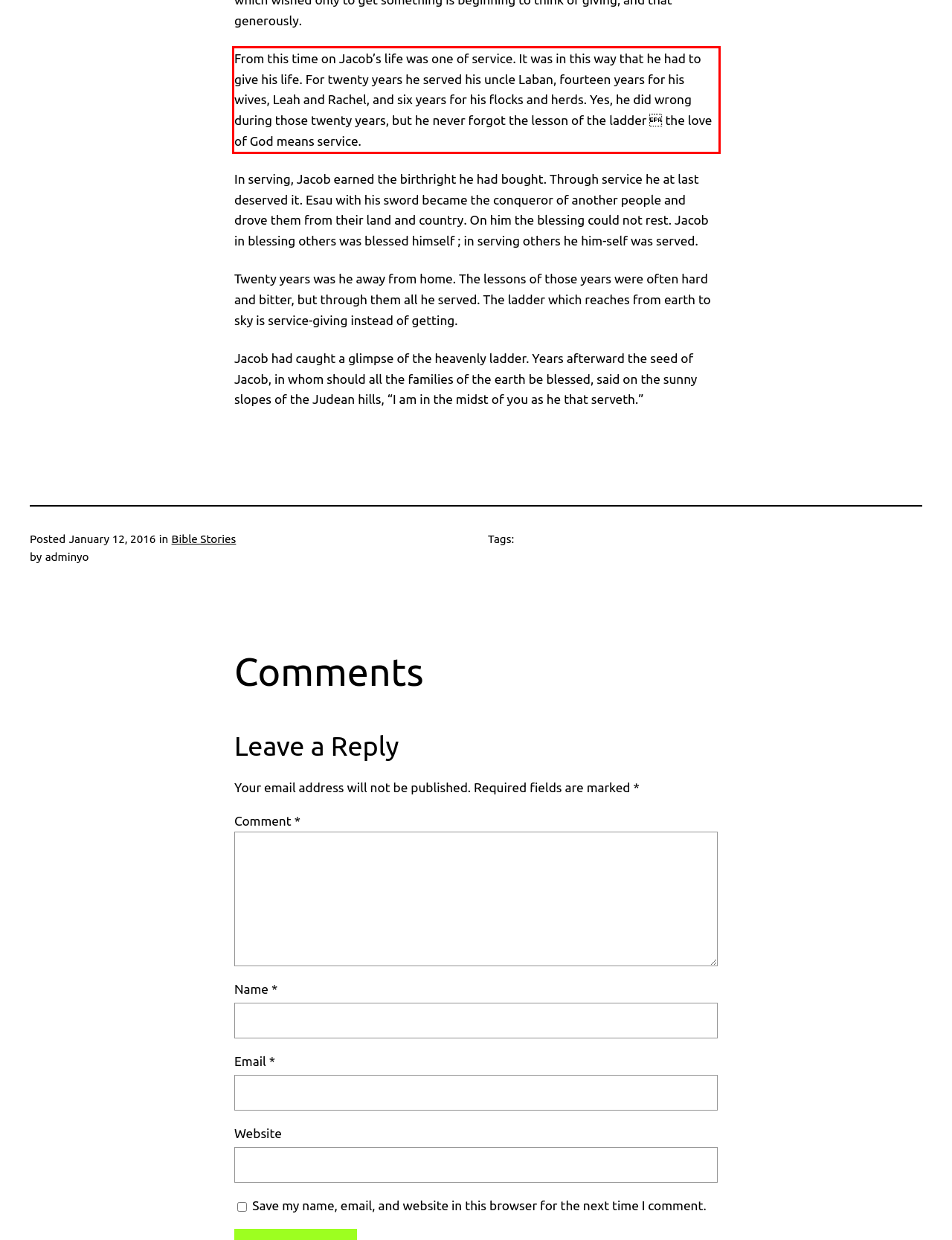Identify the text within the red bounding box on the webpage screenshot and generate the extracted text content.

From this time on Jacob’s life was one of service. It was in this way that he had to give his life. For twenty years he served his uncle Laban, fourteen years for his wives, Leah and Rachel, and six years for his flocks and herds. Yes, he did wrong during those twenty years, but he never forgot the lesson of the ladder  the love of God means service.